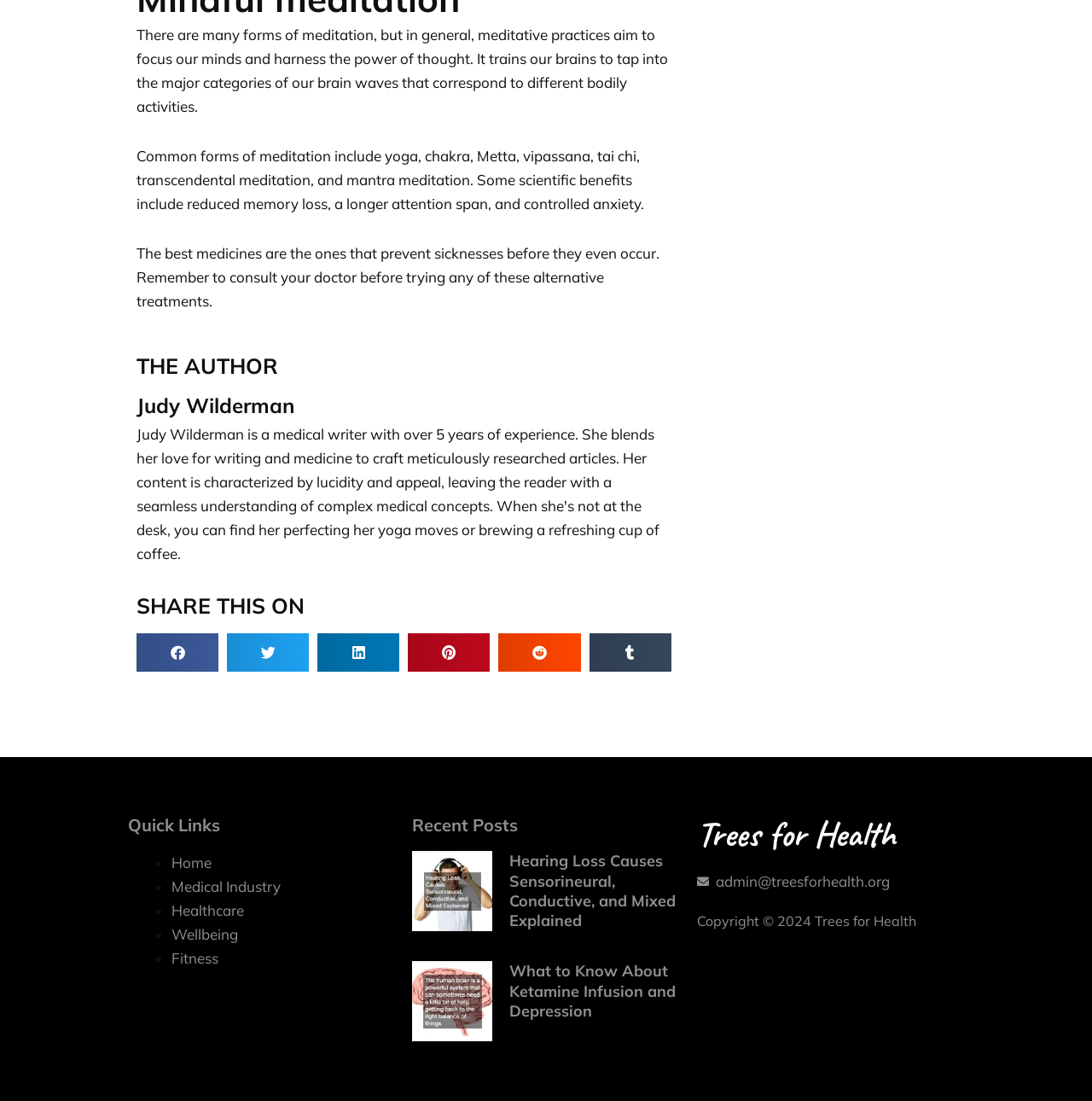Identify the bounding box coordinates of the clickable region necessary to fulfill the following instruction: "Go to Home". The bounding box coordinates should be four float numbers between 0 and 1, i.e., [left, top, right, bottom].

[0.157, 0.775, 0.194, 0.792]